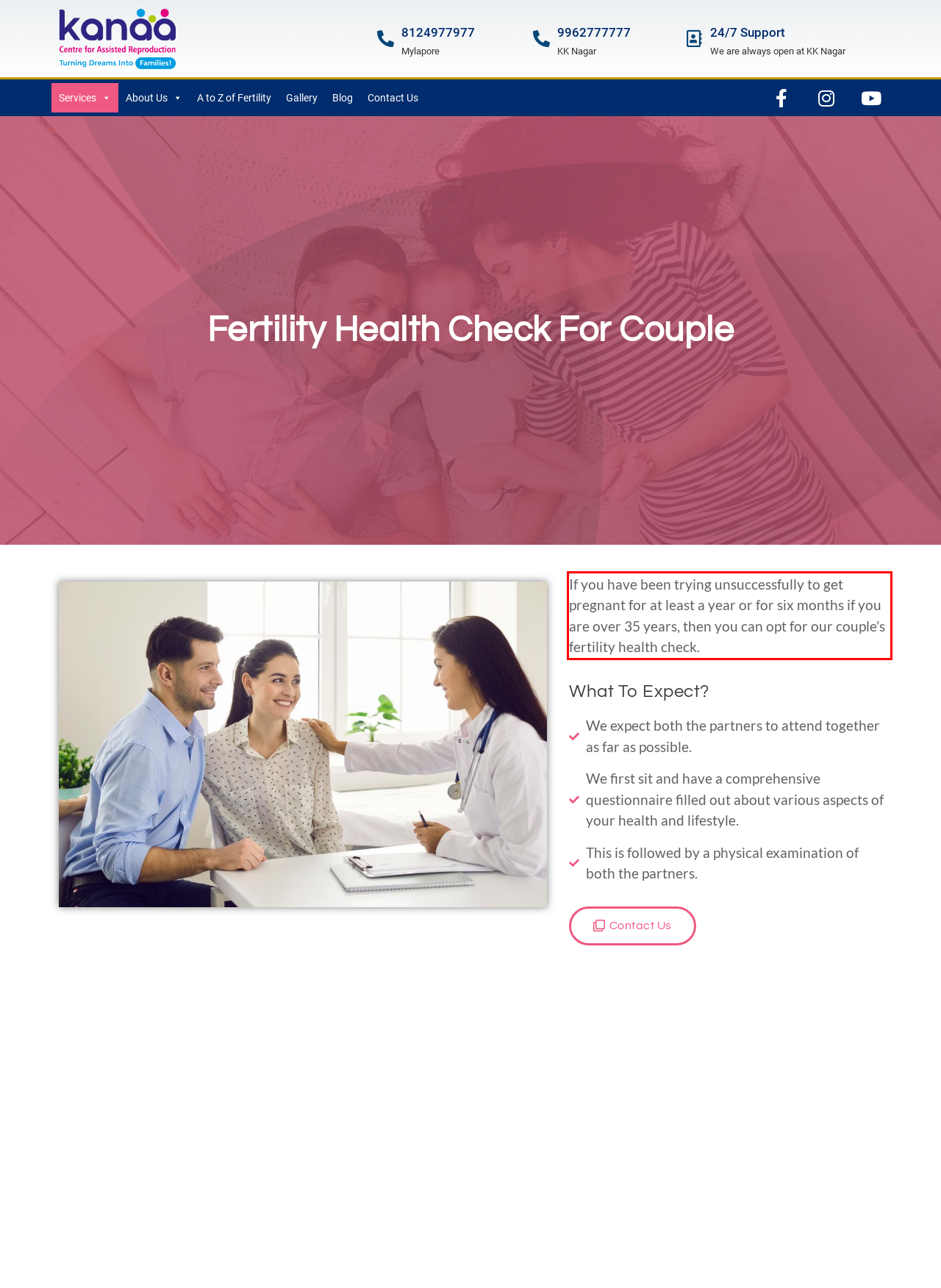Examine the webpage screenshot and use OCR to obtain the text inside the red bounding box.

If you have been trying unsuccessfully to get pregnant for at least a year or for six months if you are over 35 years, then you can opt for our couple’s fertility health check.